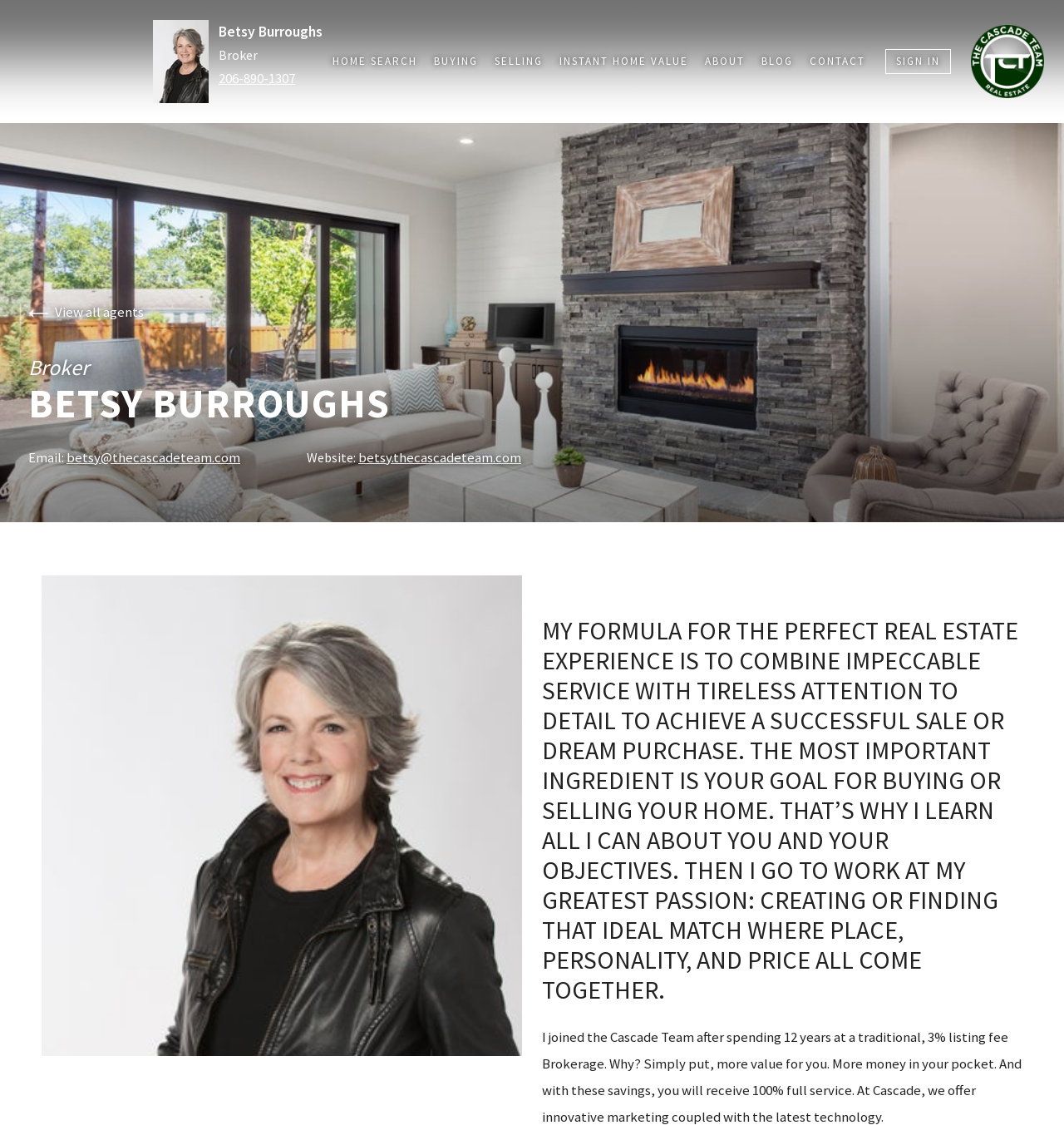What is the profession of Betsy Burroughs? Based on the screenshot, please respond with a single word or phrase.

Broker